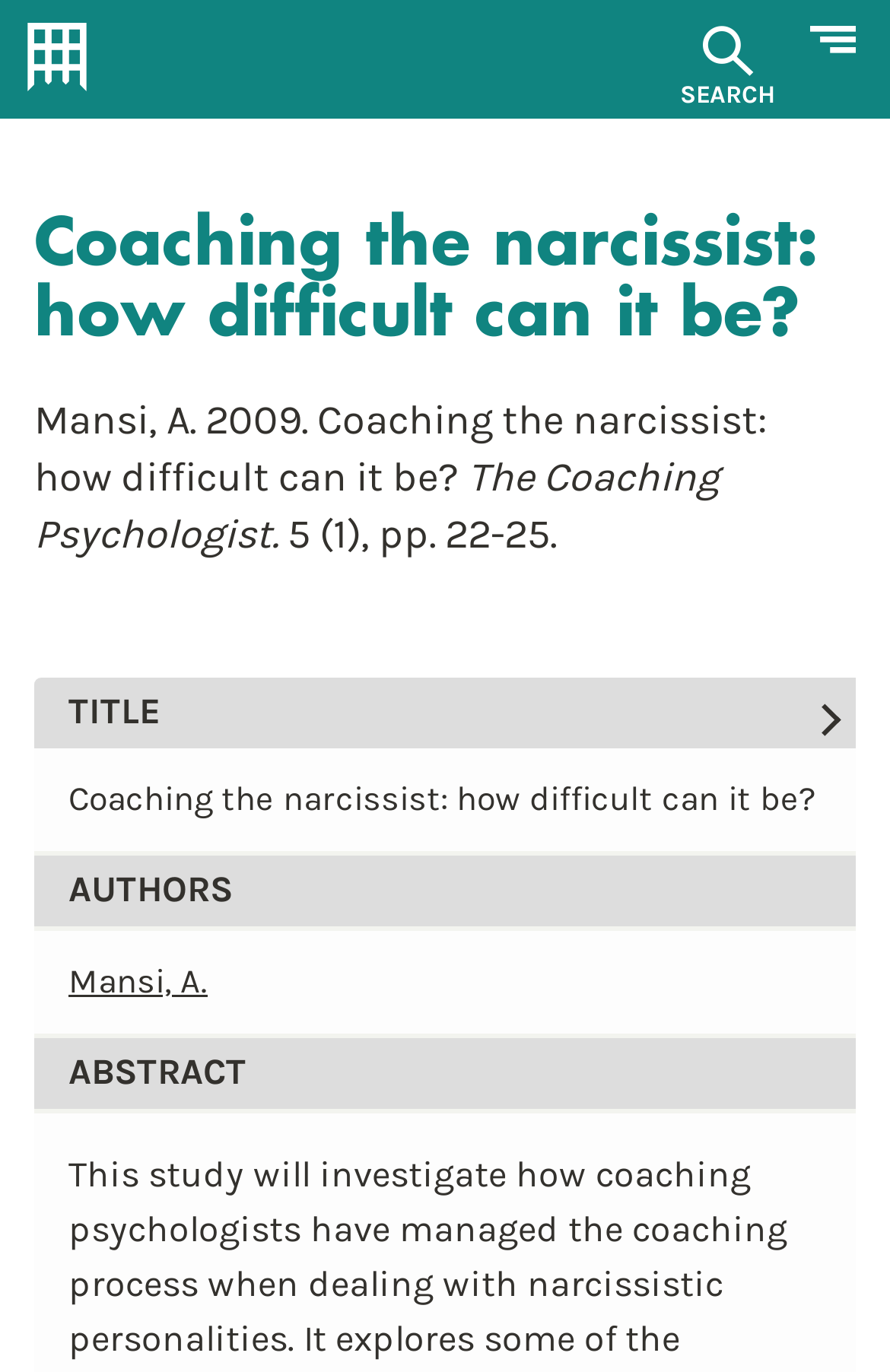Extract the main title from the webpage.

Coaching the narcissist: how difficult can it be?